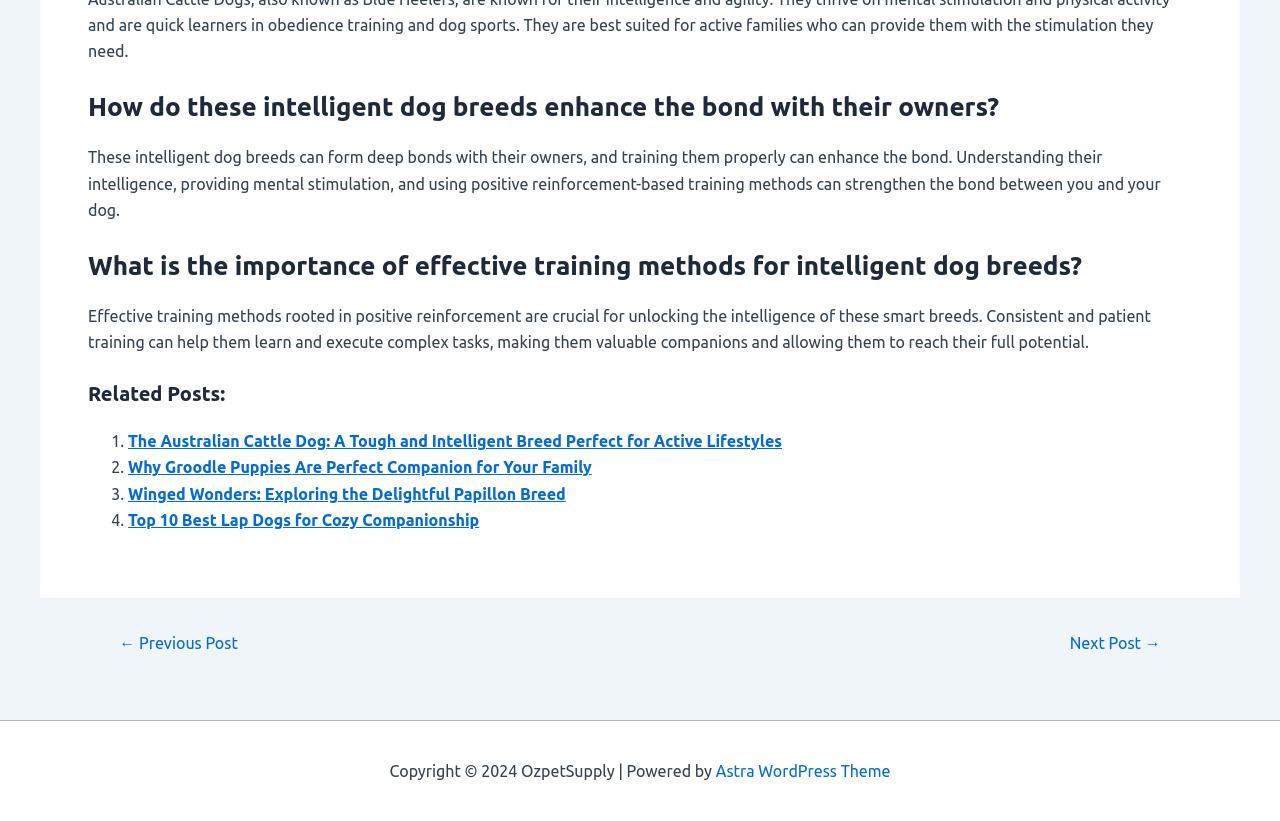Is there a navigation section?
Answer briefly with a single word or phrase based on the image.

Yes